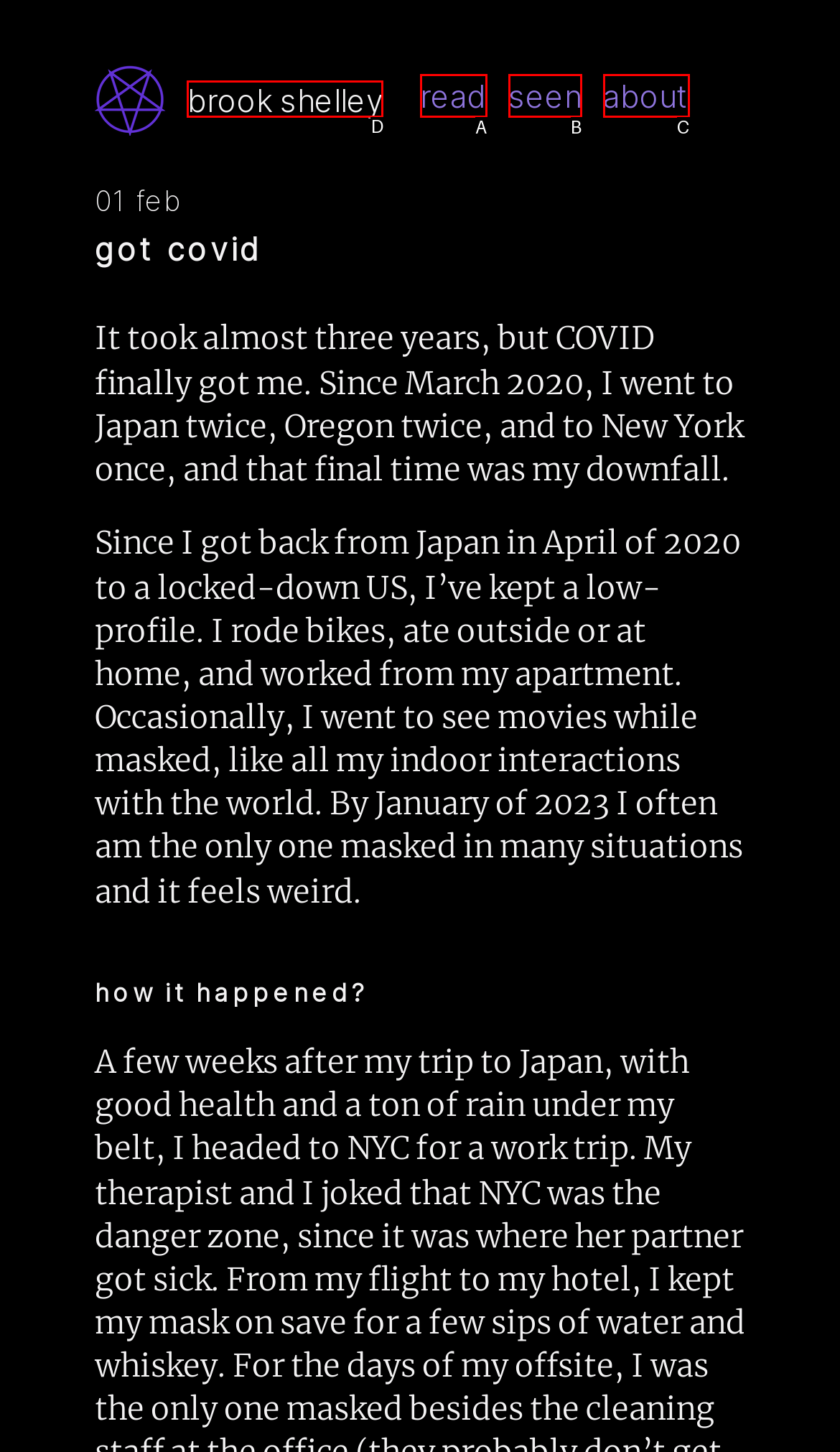Based on the given description: brook shelley, identify the correct option and provide the corresponding letter from the given choices directly.

D